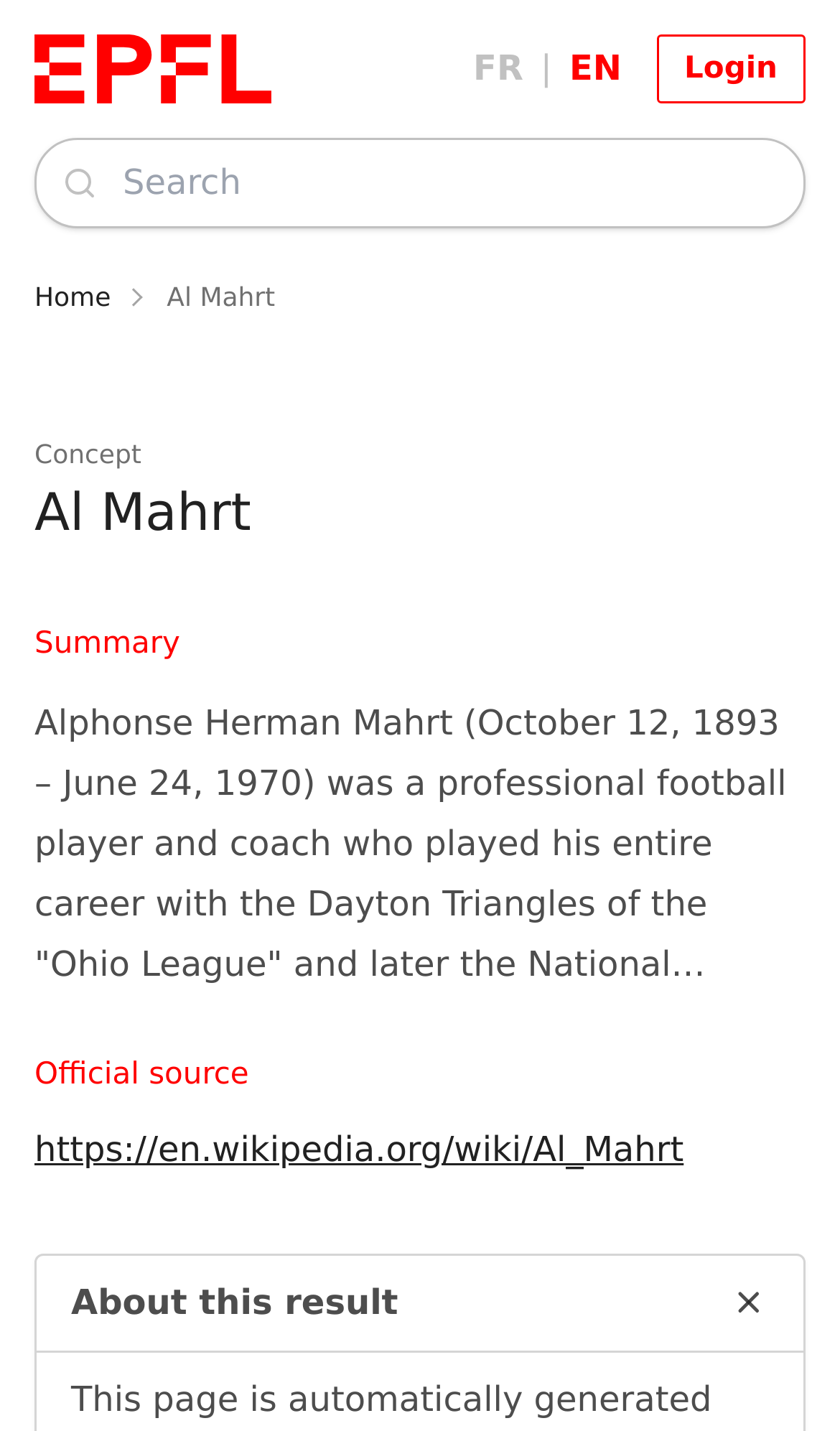Given the description "EmployLA", provide the bounding box coordinates of the corresponding UI element.

None